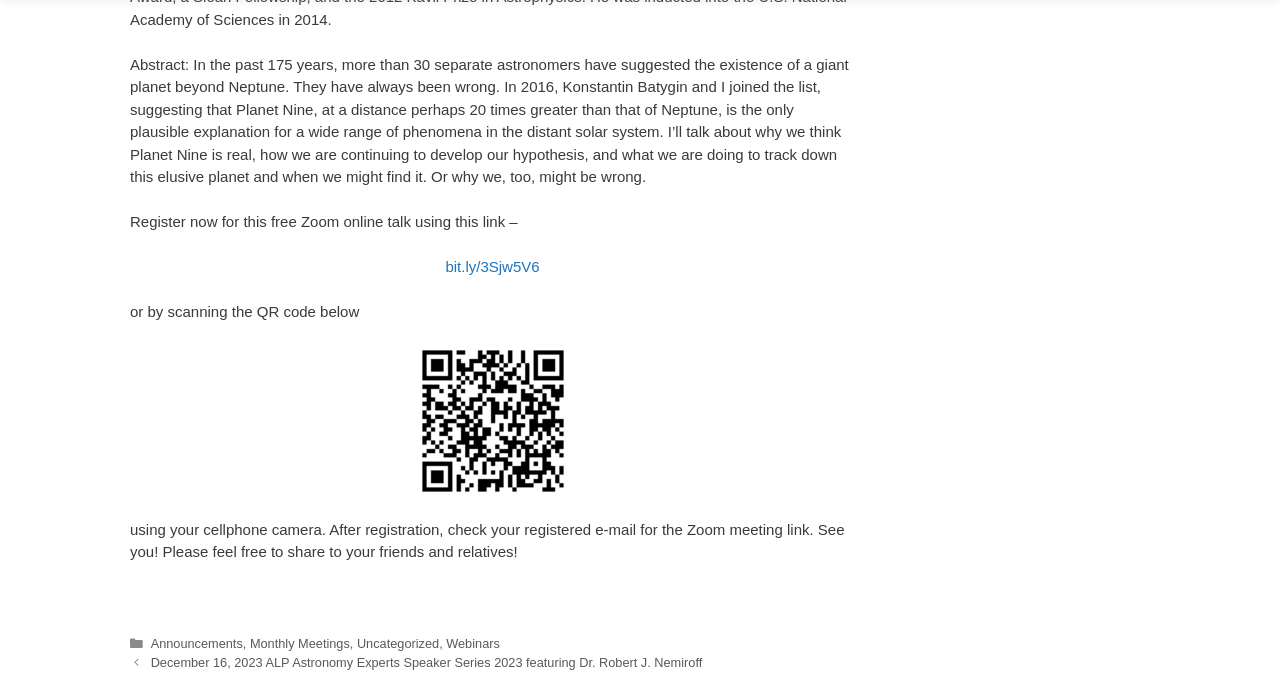Please determine the bounding box coordinates for the UI element described as: "Monthly Meetings".

[0.195, 0.944, 0.273, 0.966]